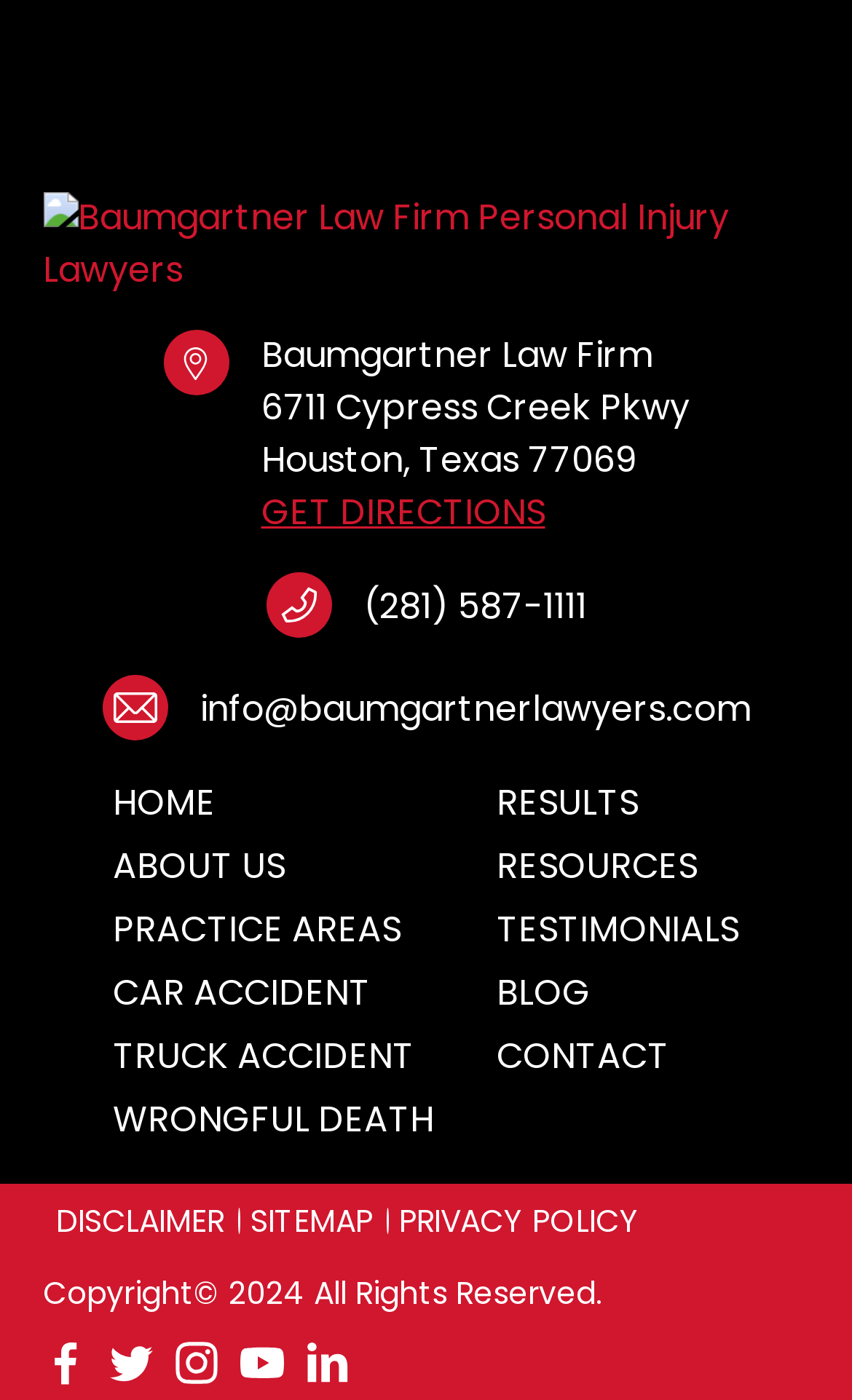Answer the question with a single word or phrase: 
What is the address of the law firm?

6711 Cypress Creek Pkwy, Houston, Texas 77069